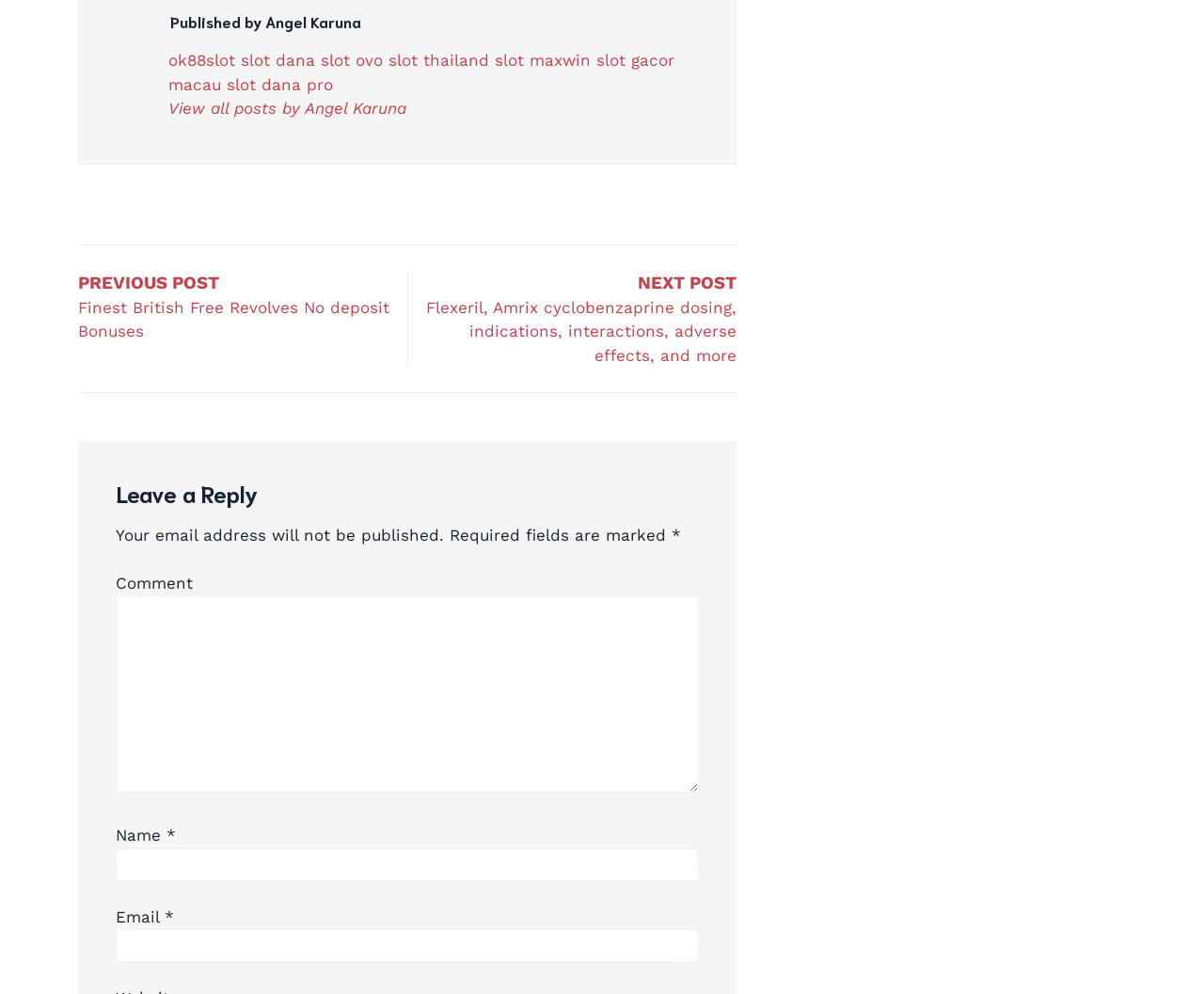Using the element description: "slot maxwin", determine the bounding box coordinates for the specified UI element. The coordinates should be four float numbers between 0 and 1, [left, top, right, bottom].

[0.411, 0.051, 0.49, 0.072]